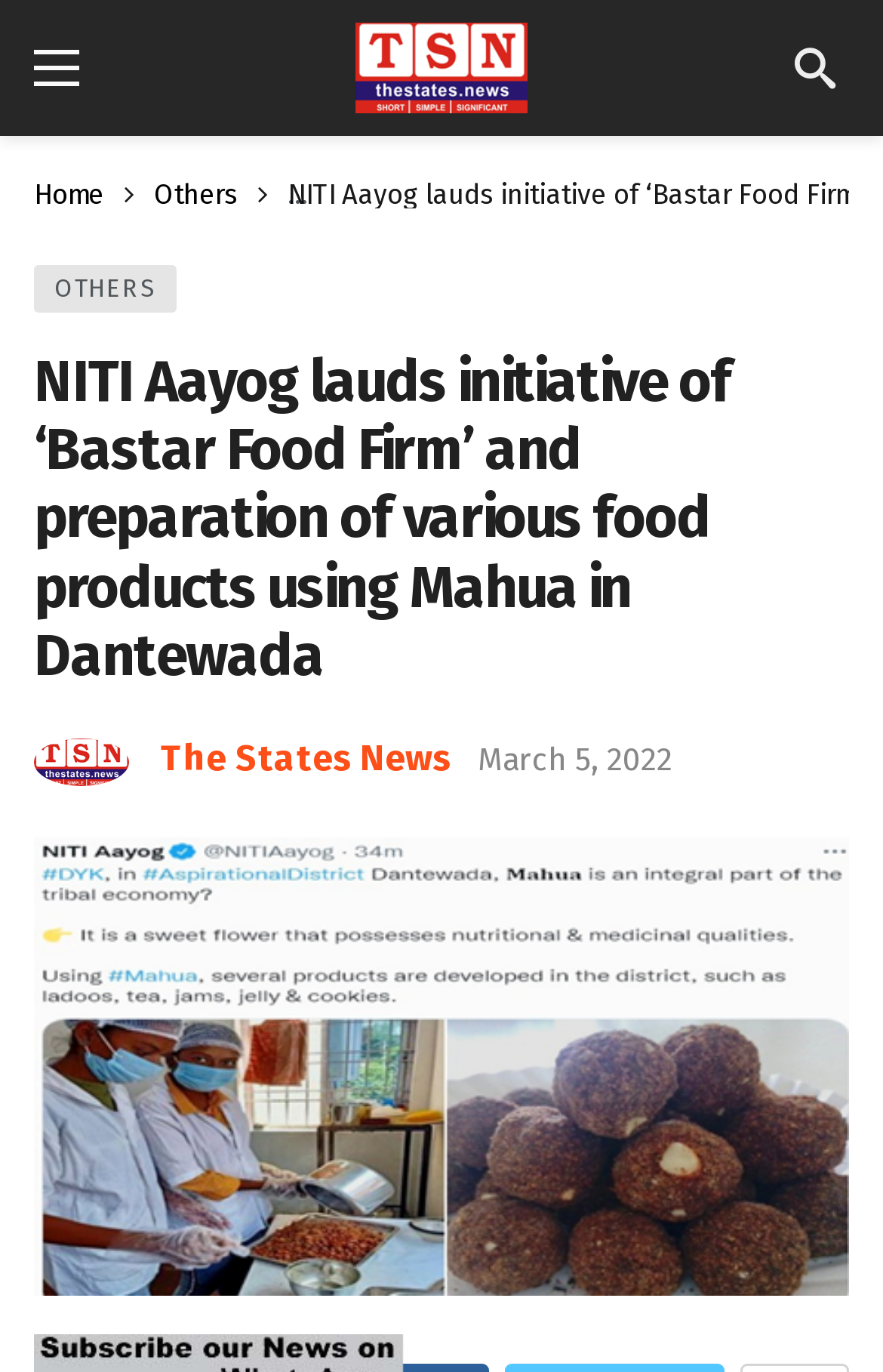Locate the bounding box coordinates of the UI element described by: "alt="Fishing Boating"". Provide the coordinates as four float numbers between 0 and 1, formatted as [left, top, right, bottom].

None